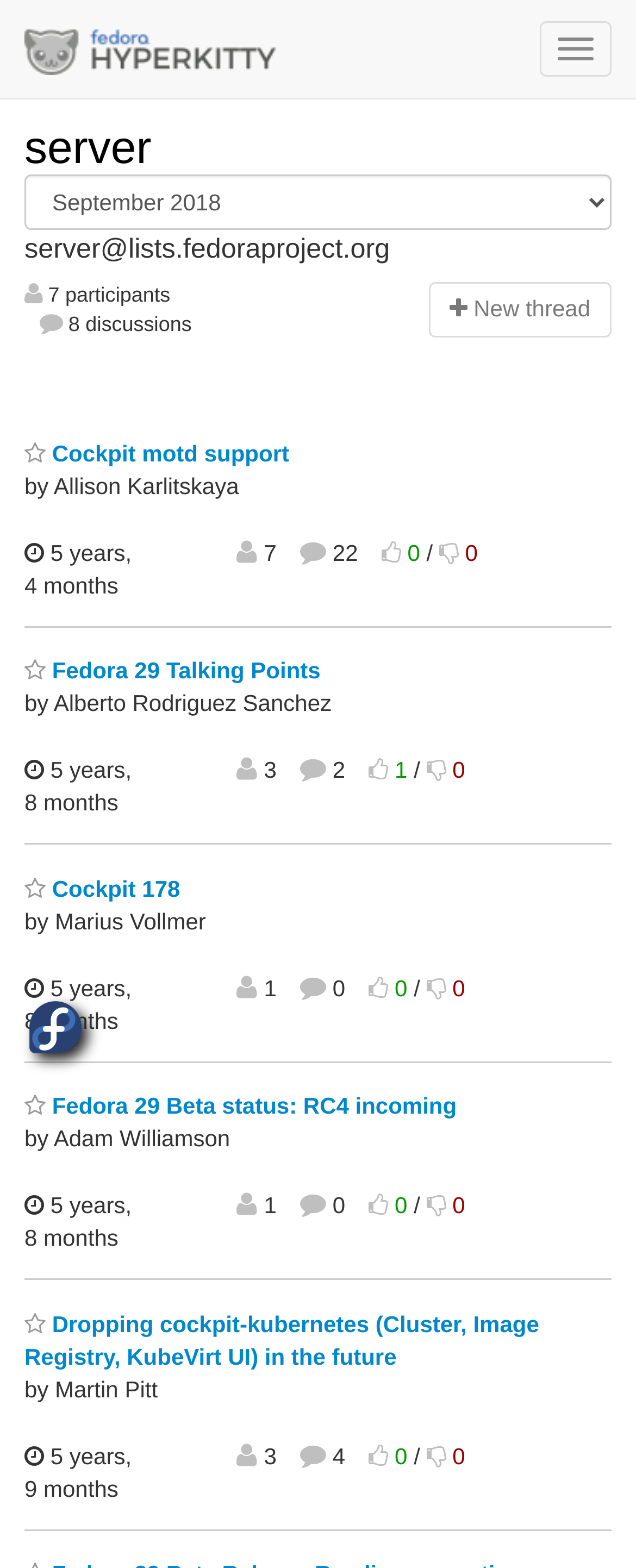Can you find the bounding box coordinates for the element that needs to be clicked to execute this instruction: "Favorite the thread 'Fedora 29 Talking Points'"? The coordinates should be given as four float numbers between 0 and 1, i.e., [left, top, right, bottom].

[0.038, 0.42, 0.072, 0.435]